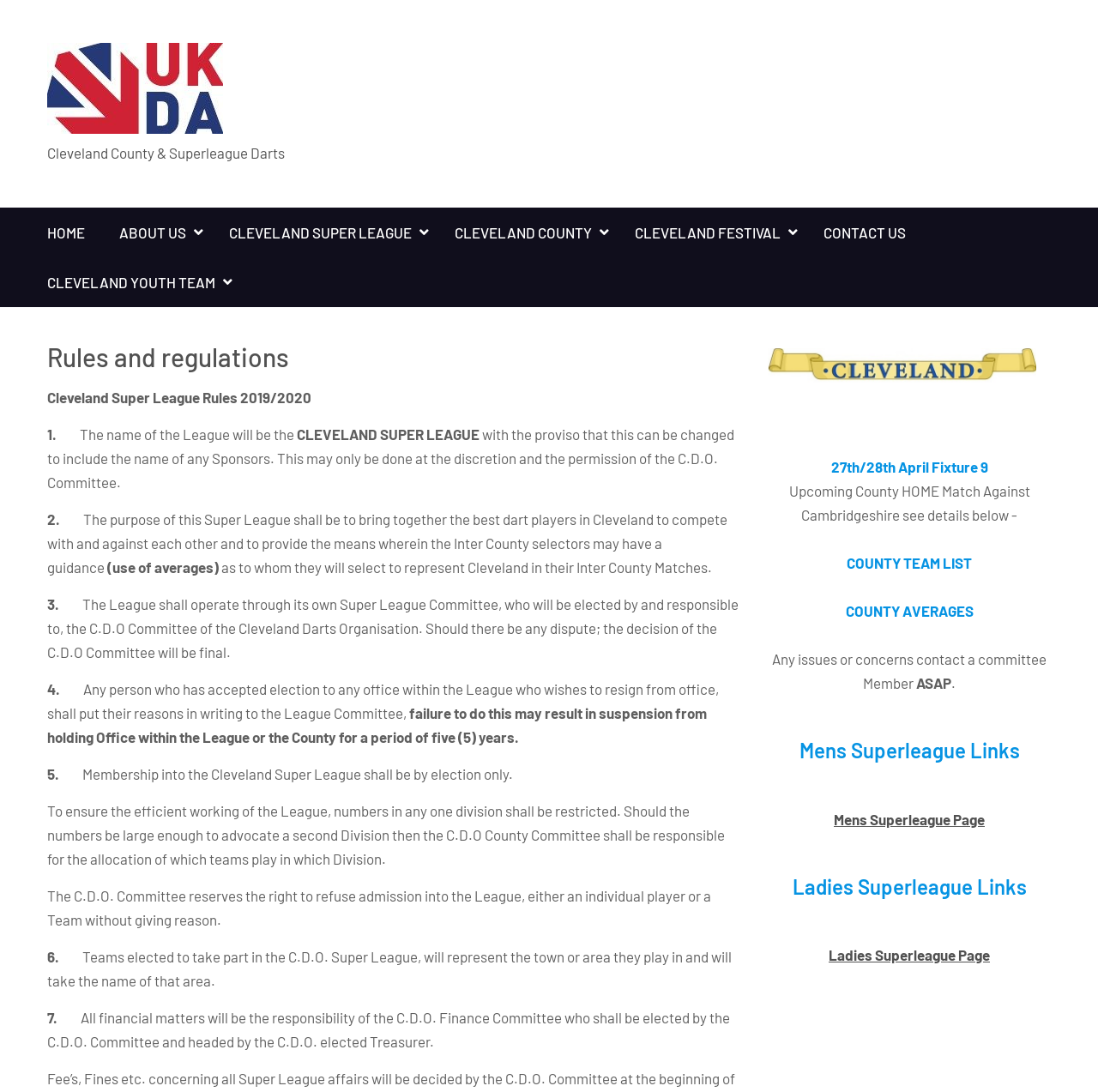Please provide a brief answer to the following inquiry using a single word or phrase:
What is the purpose of the Super League?

To bring together best dart players